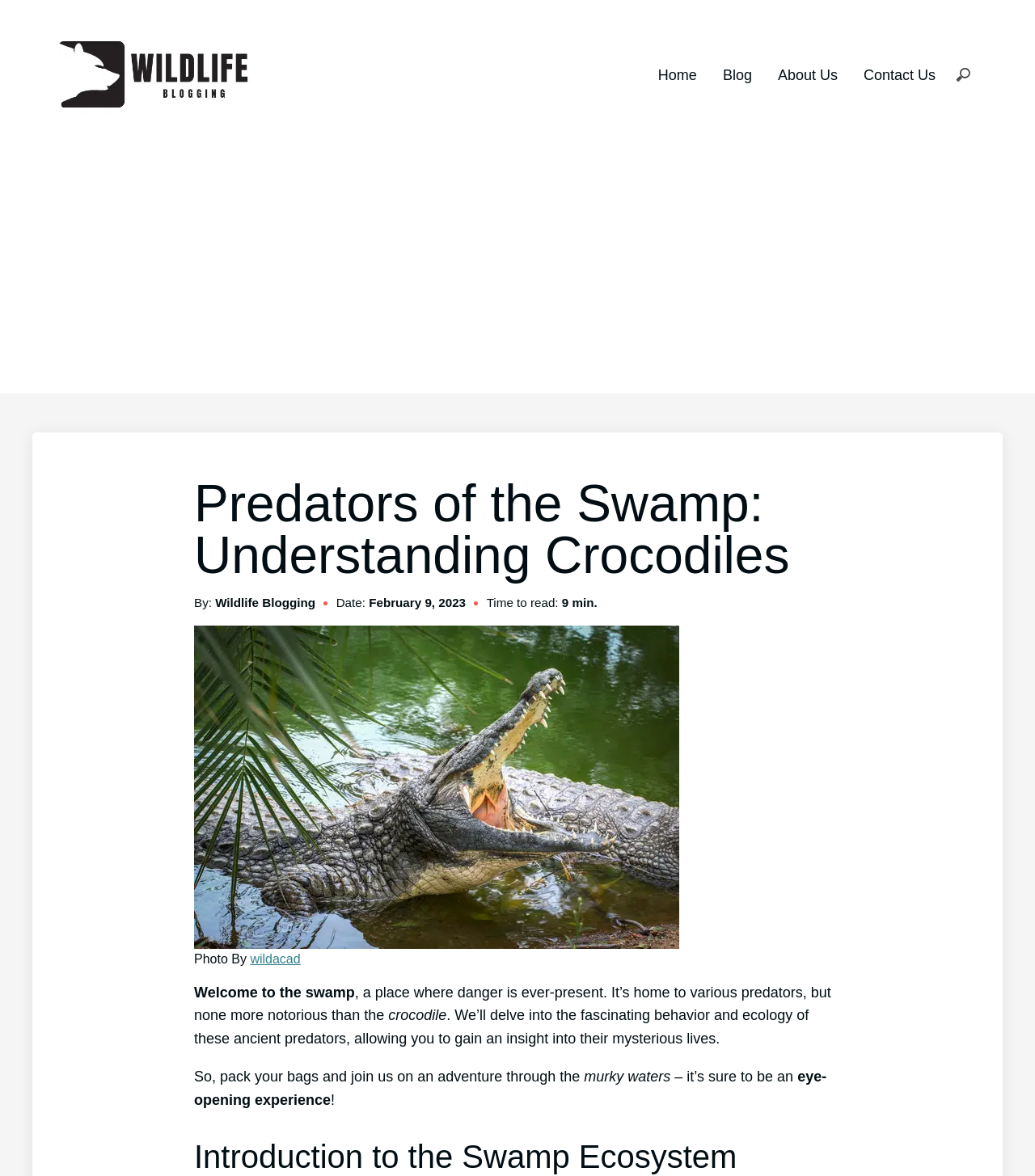Identify the bounding box coordinates of the region that should be clicked to execute the following instruction: "Search for something".

[0.916, 0.051, 0.944, 0.078]